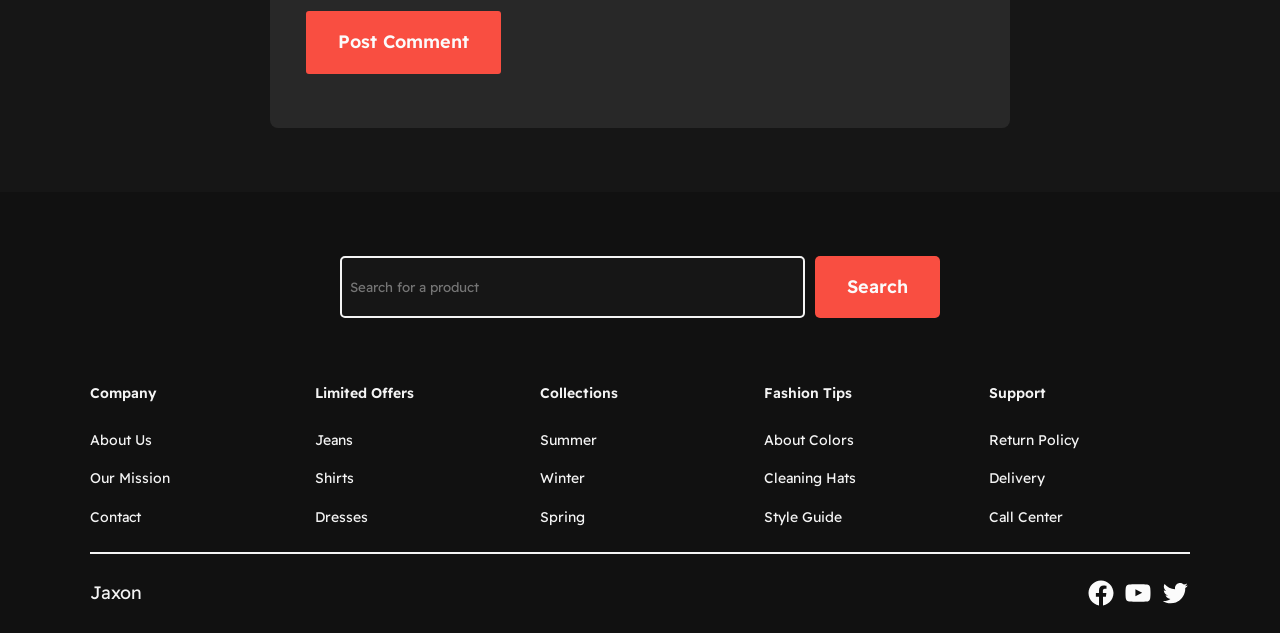What social media platforms is the company on?
Please provide a comprehensive answer based on the information in the image.

The webpage has links to the company's social media profiles at the bottom, which includes Facebook, YouTube, and Twitter.